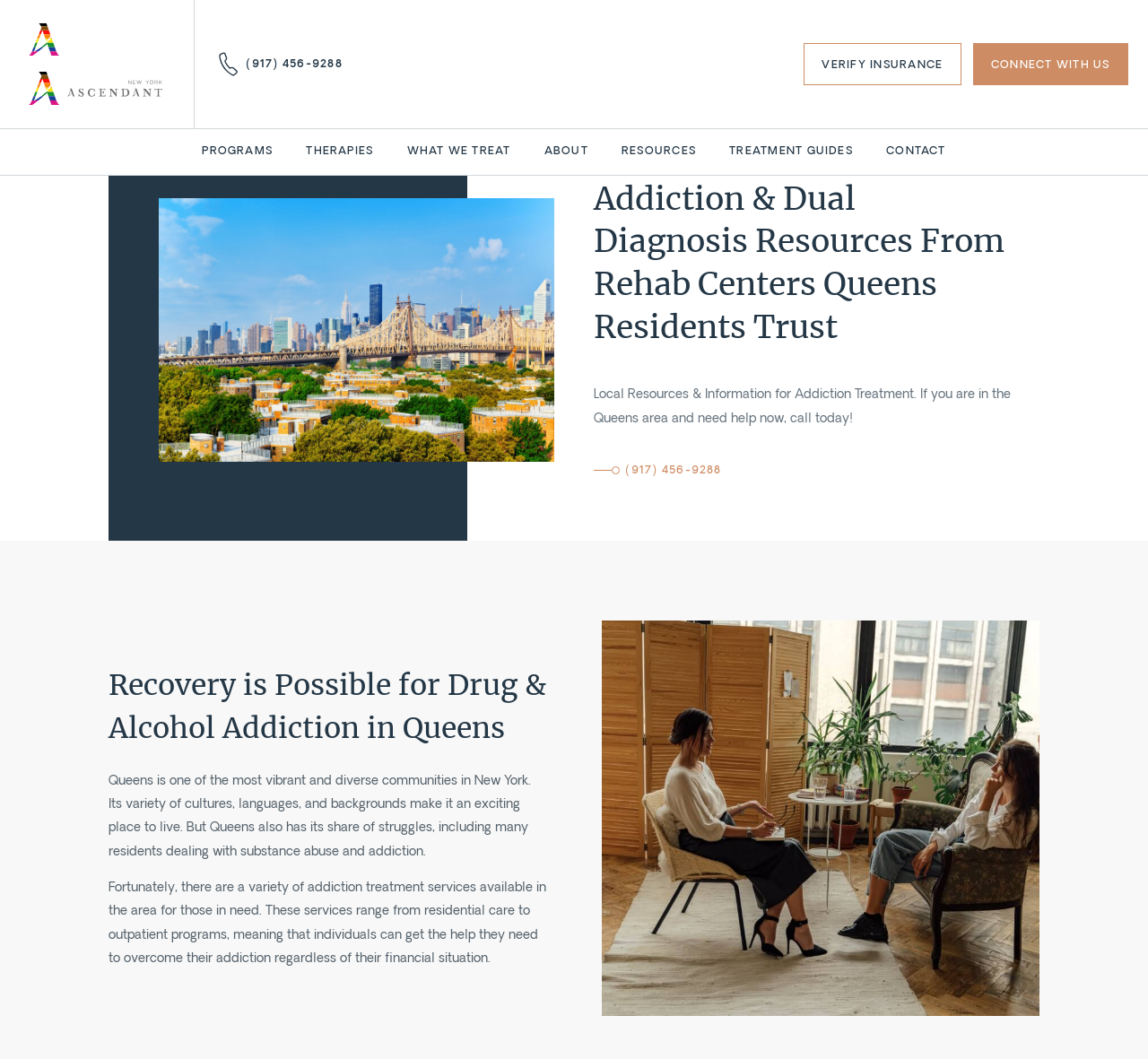Pinpoint the bounding box coordinates of the clickable area necessary to execute the following instruction: "Explore resources for addiction treatment". The coordinates should be given as four float numbers between 0 and 1, namely [left, top, right, bottom].

[0.541, 0.122, 0.606, 0.165]